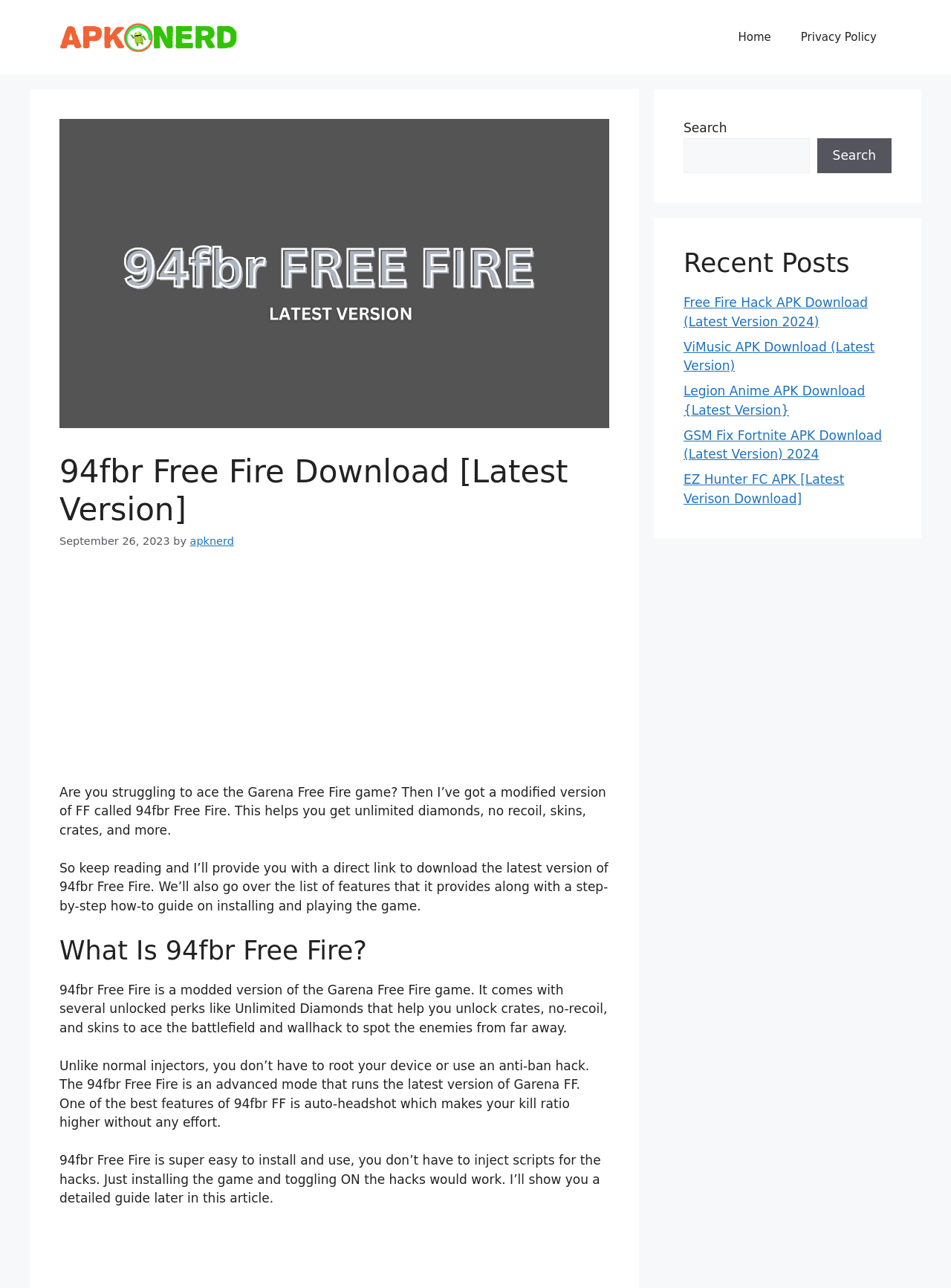How many recent posts are listed?
Look at the screenshot and respond with one word or a short phrase.

5